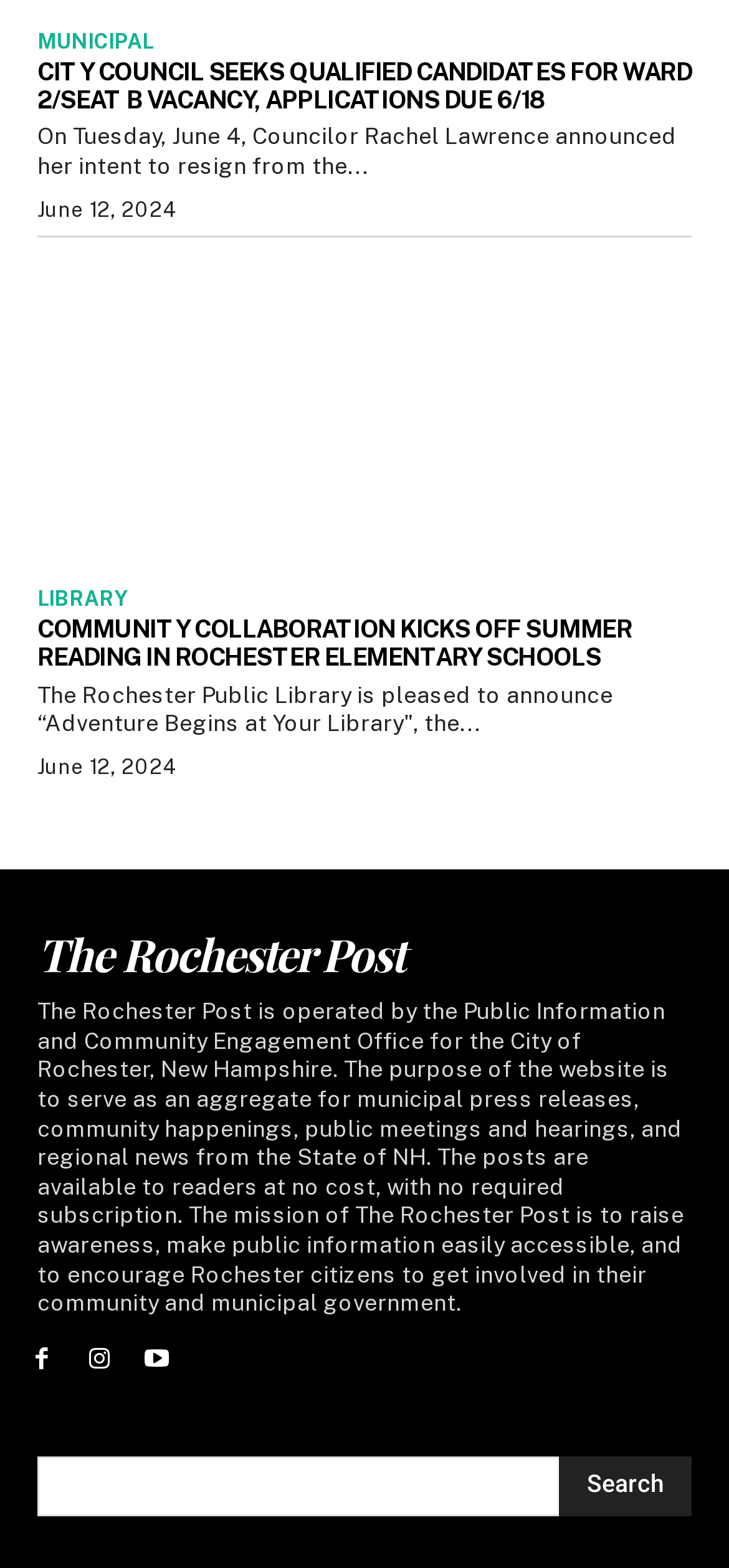Please locate the bounding box coordinates for the element that should be clicked to achieve the following instruction: "Check the 'The Rochester Post' link". Ensure the coordinates are given as four float numbers between 0 and 1, i.e., [left, top, right, bottom].

[0.051, 0.59, 0.949, 0.627]